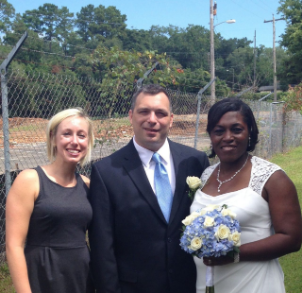Explain what is happening in the image with as much detail as possible.

The image captures a joyful moment during the wedding ceremony of Emile and Chyretta, held at their home in Tallahassee on July 12, 2014. The couple stands proudly together, surrounded by love and celebration. Emile is dressed in a classic black suit with a light blue tie, looking sharp with a white rose pinned to his lapel. Chyretta radiates beauty in an elegant white wedding dress, complementing her look with a bouquet of soft blue flowers. They are joined by a smiling woman in a black sleeveless dress, who adds to the warmth of the occasion. The backdrop features a clear blue sky and a hint of greenery, capturing the essence of a beautiful summer day. This intimate setting highlights the charm of home weddings, where cherished moments are created among family and friends, making the day truly special and memorable.